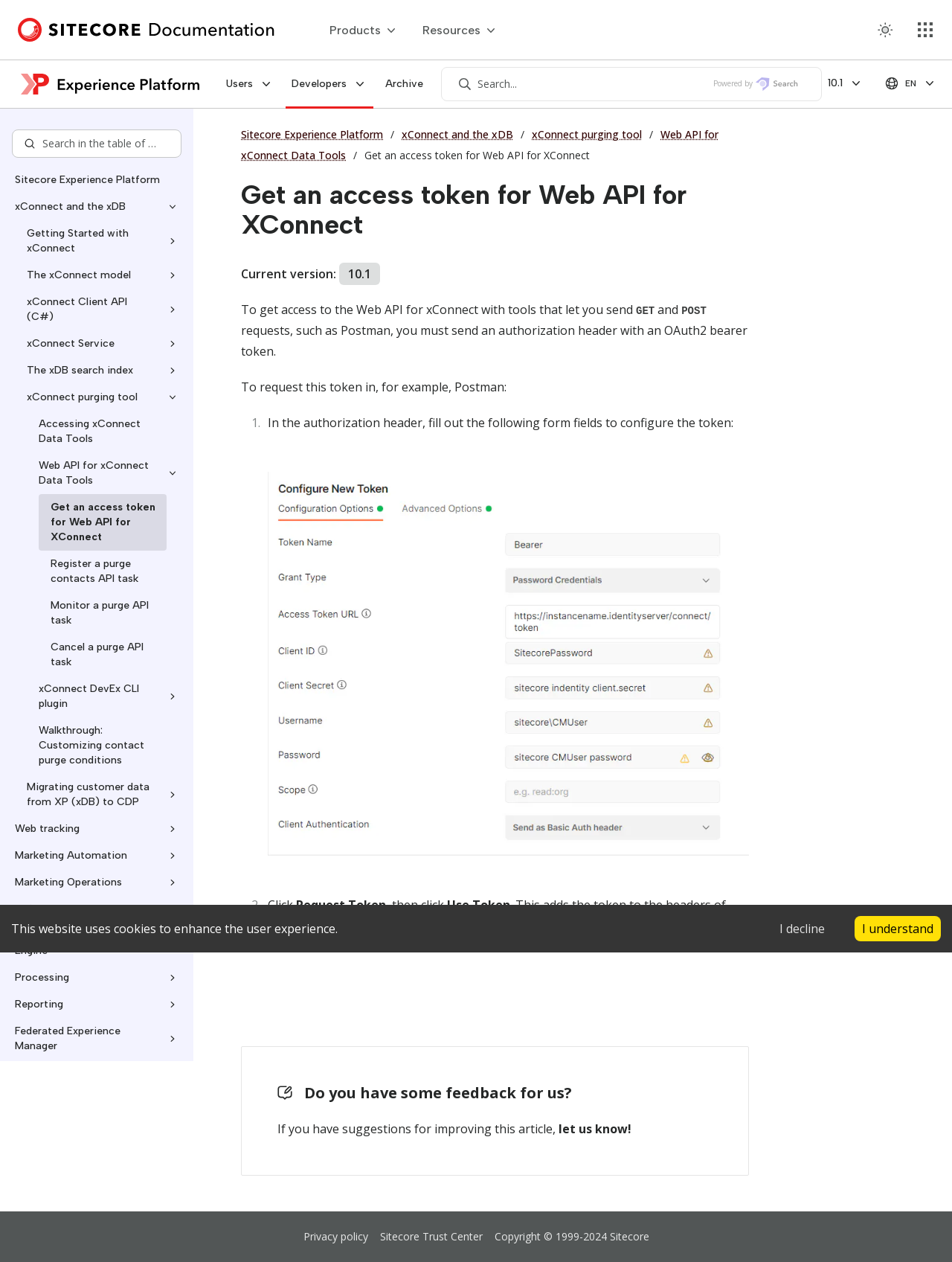What is the purpose of sending an authorization header with an OAuth2 bearer token?
Look at the image and respond with a single word or a short phrase.

To get access to the Web API for xConnect